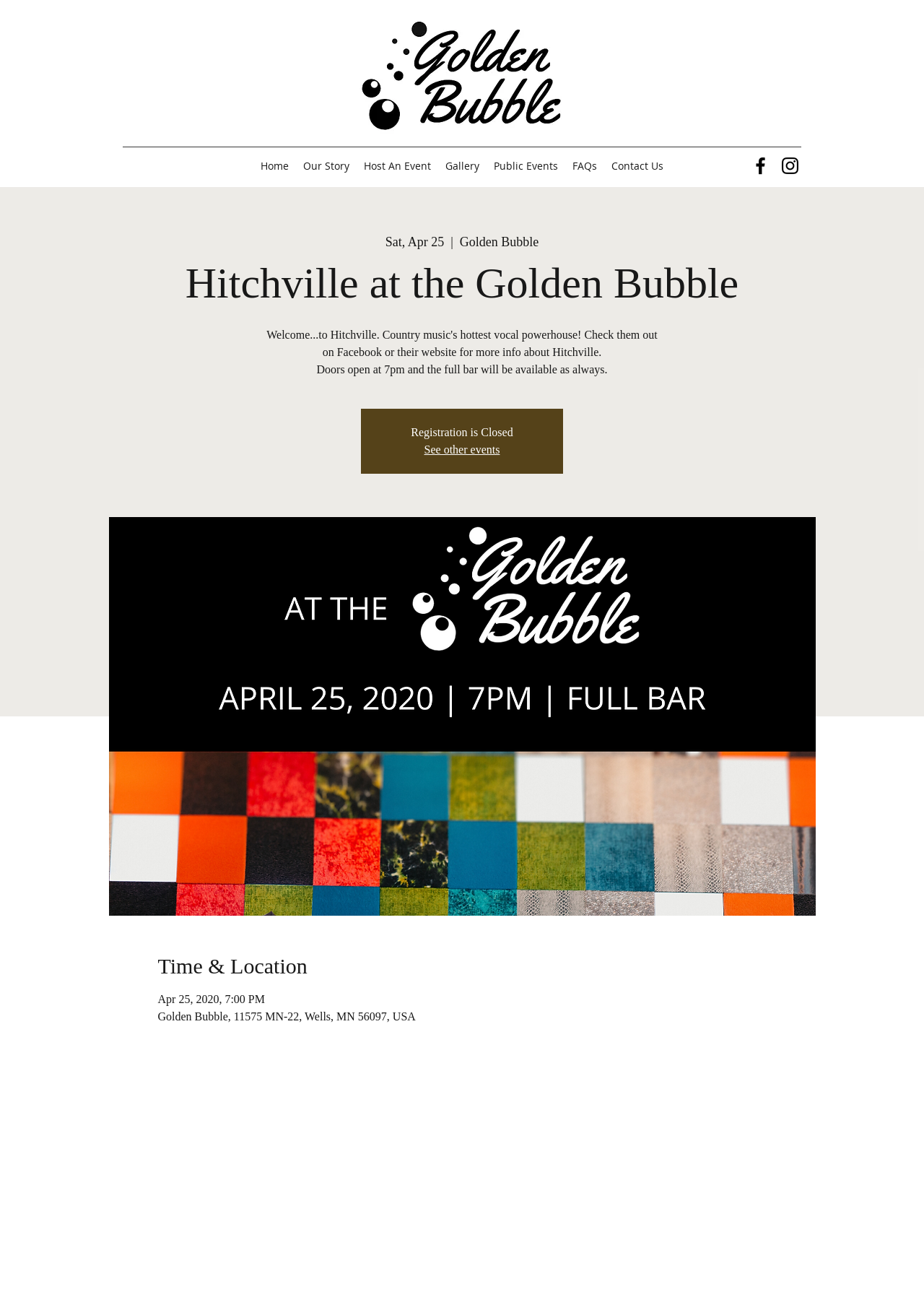From the webpage screenshot, predict the bounding box of the UI element that matches this description: "aria-label="Instagram"".

[0.843, 0.118, 0.867, 0.135]